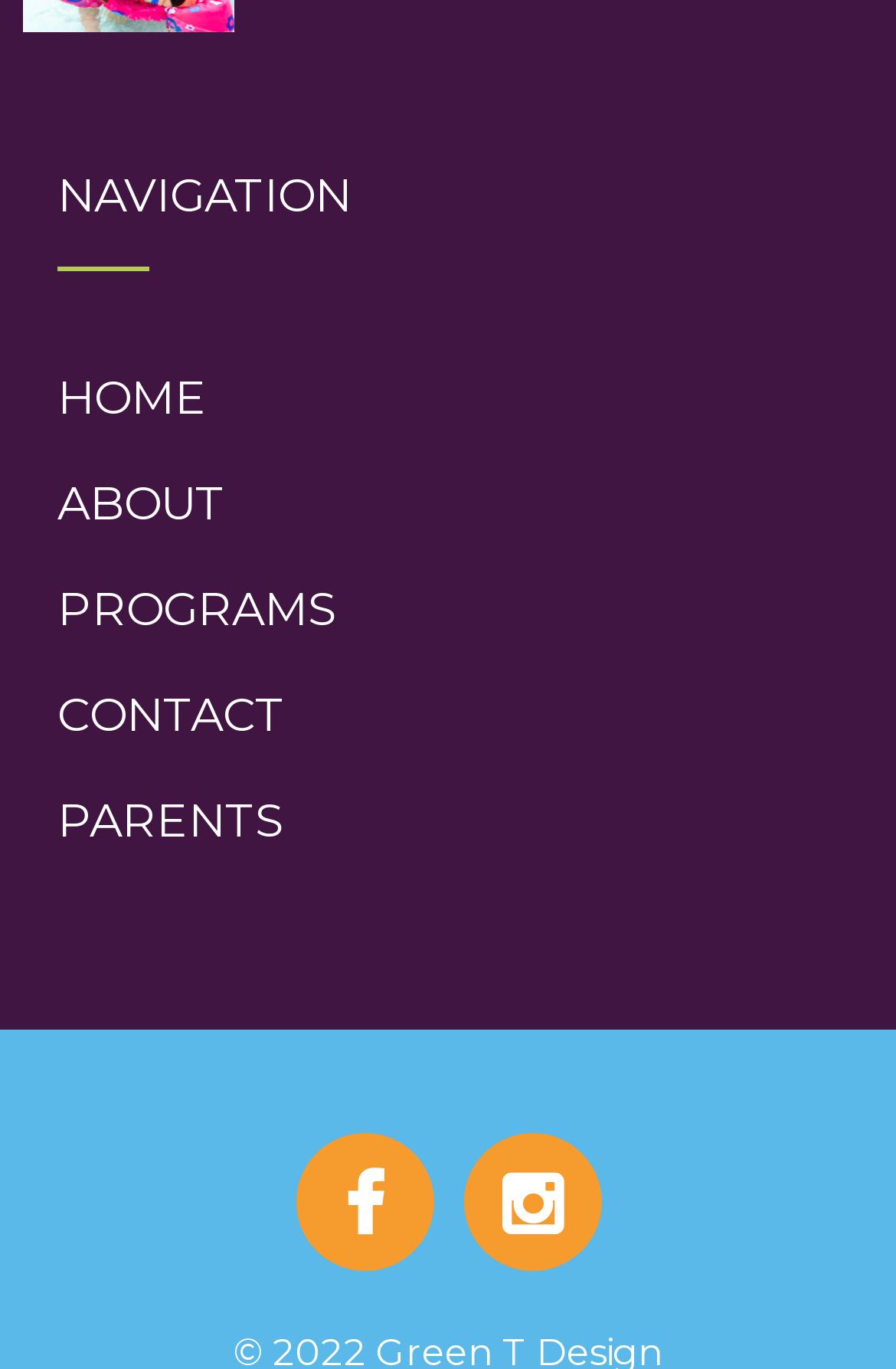Determine the bounding box for the HTML element described here: "Programs". The coordinates should be given as [left, top, right, bottom] with each number being a float between 0 and 1.

[0.064, 0.423, 0.377, 0.464]